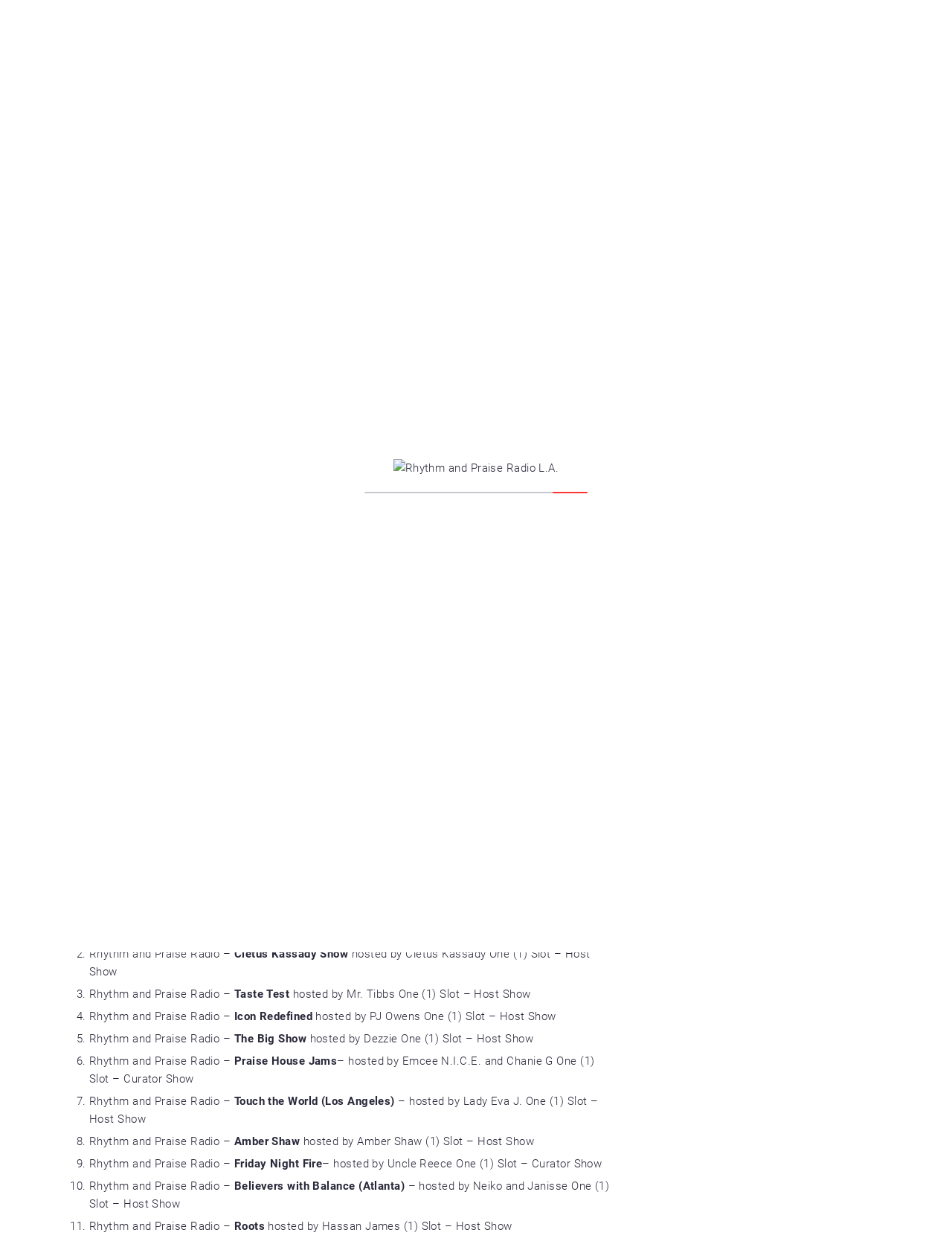What is the format of the audio demo submissions?
Look at the image and respond with a single word or a short phrase.

MP3